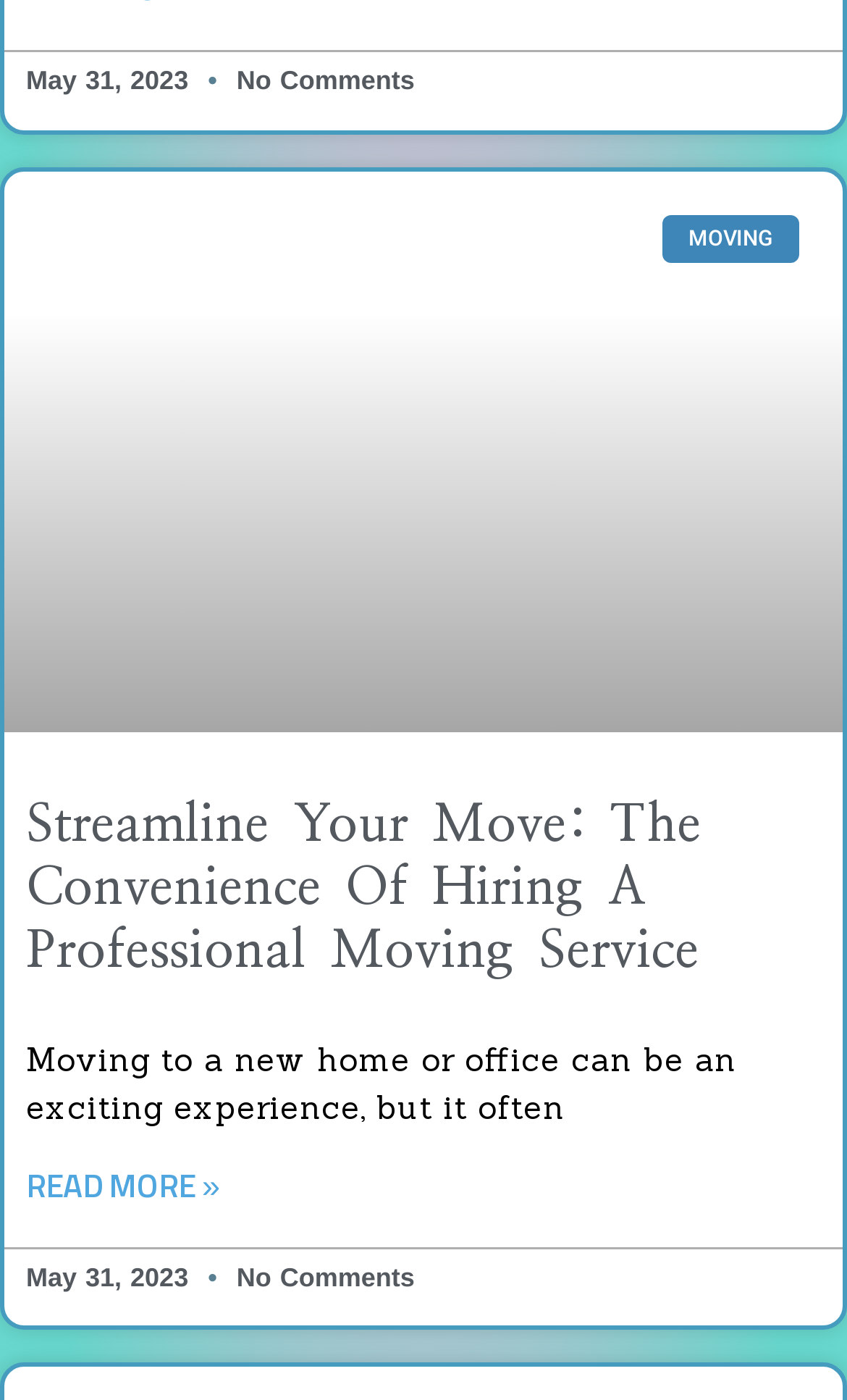How many comments does the article have?
Using the image provided, answer with just one word or phrase.

No Comments